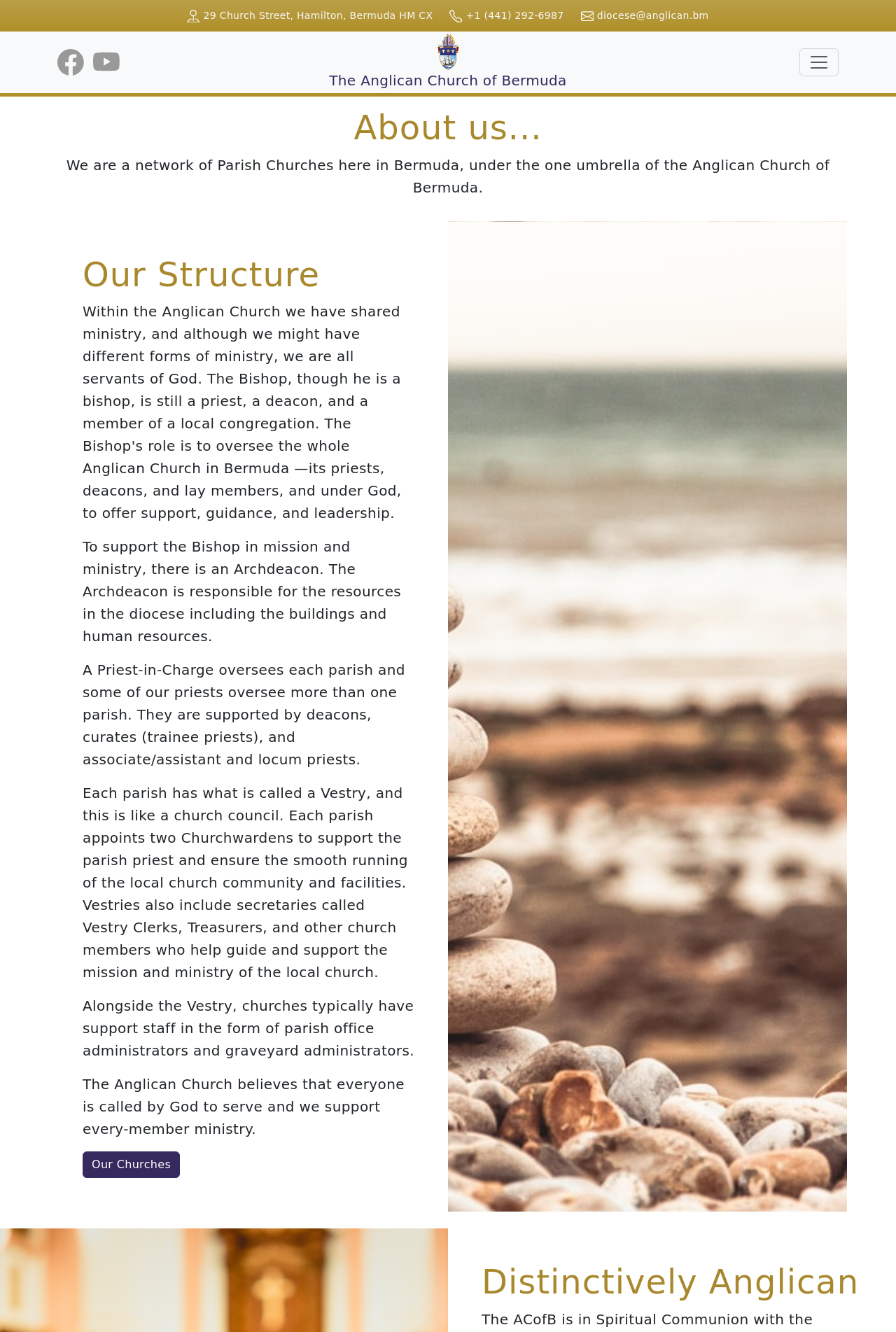How many paragraphs are there in the 'About us...' section?
Please give a well-detailed answer to the question.

I counted the number of paragraphs by looking at the StaticText elements with the bounding box coordinates [0.074, 0.117, 0.926, 0.147], [0.092, 0.404, 0.448, 0.484], [0.092, 0.497, 0.452, 0.577], [0.092, 0.589, 0.455, 0.736], and [0.092, 0.749, 0.463, 0.795], which contain the text of the 'About us...' section.